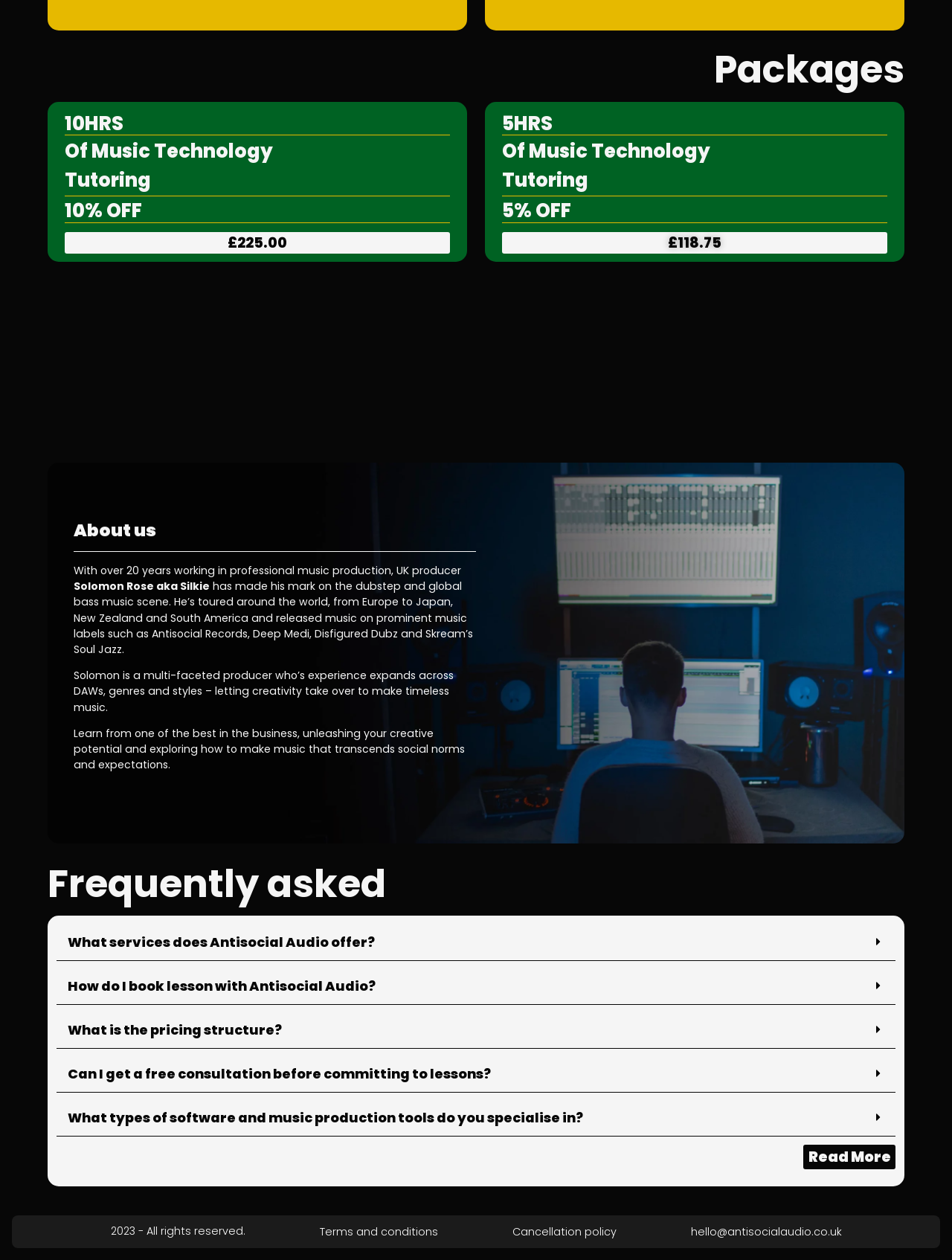Using the provided element description, identify the bounding box coordinates as (top-left x, top-left y, bottom-right x, bottom-right y). Ensure all values are between 0 and 1. Description: £118.75

[0.527, 0.184, 0.932, 0.201]